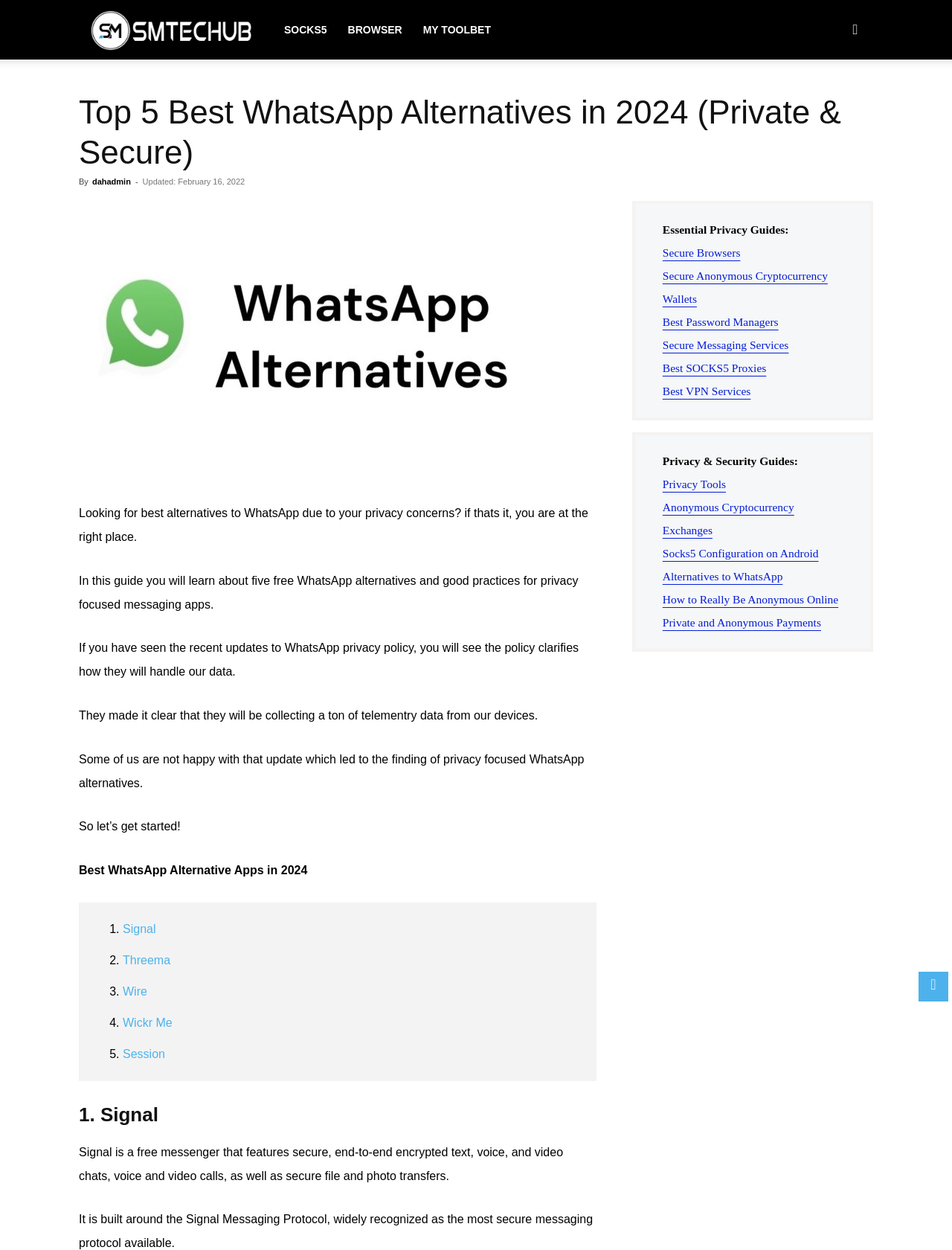Provide the bounding box coordinates of the UI element this sentence describes: "Meet Friends in Recovery".

None